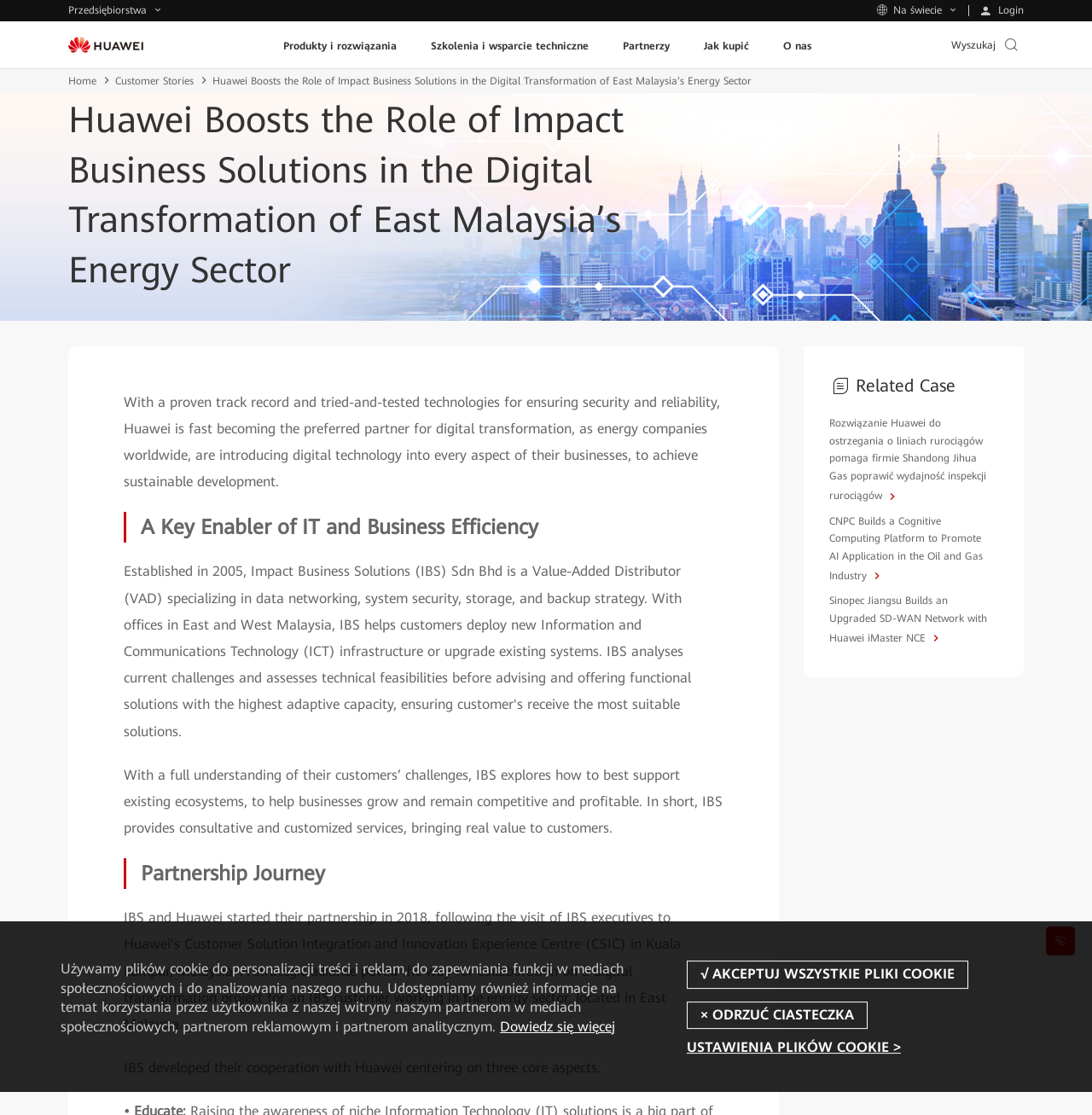Using floating point numbers between 0 and 1, provide the bounding box coordinates in the format (top-left x, top-left y, bottom-right x, bottom-right y). Locate the UI element described here: Home

[0.062, 0.064, 0.105, 0.082]